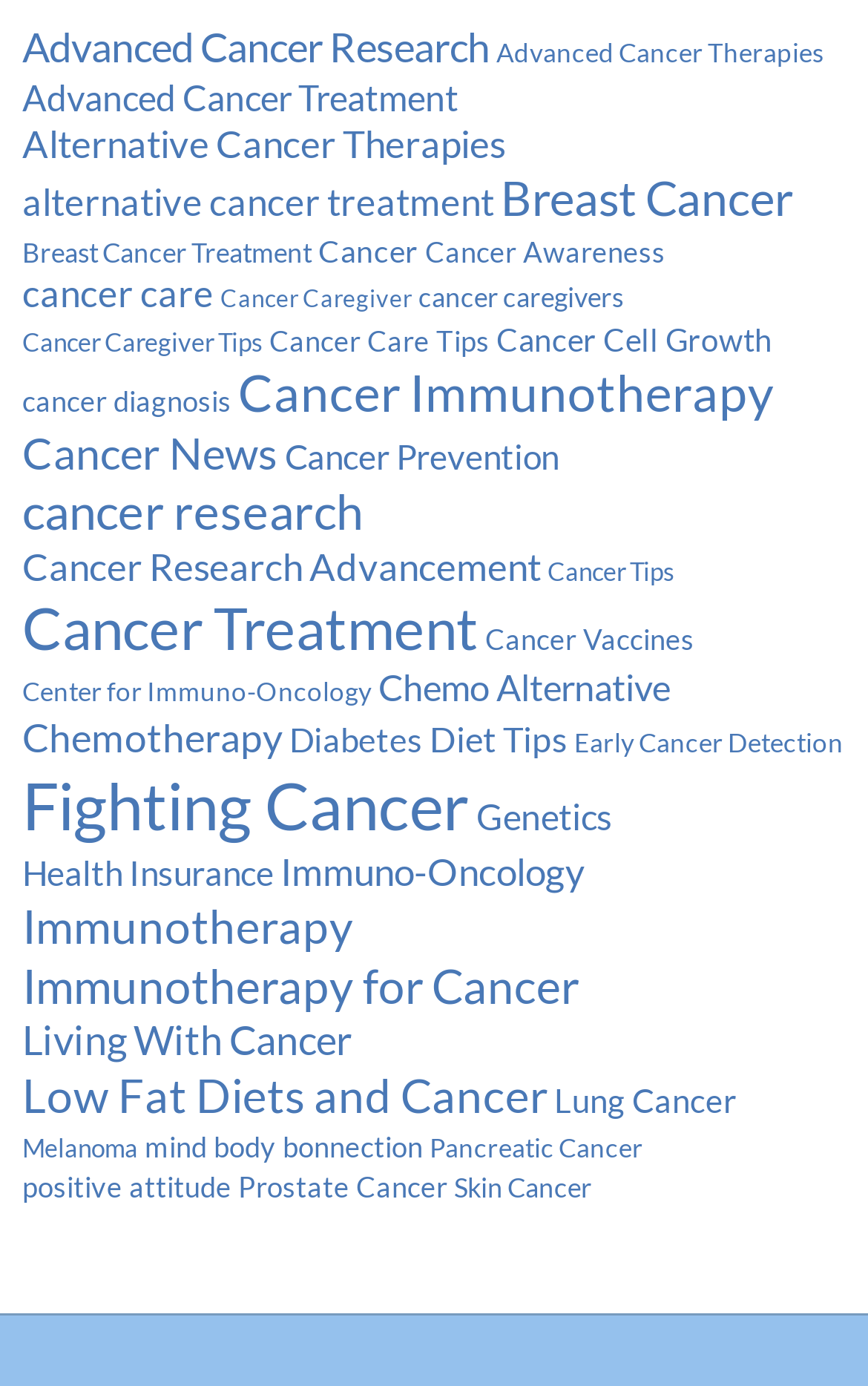Locate the bounding box coordinates of the clickable region necessary to complete the following instruction: "Explore Breast Cancer Treatment options". Provide the coordinates in the format of four float numbers between 0 and 1, i.e., [left, top, right, bottom].

[0.026, 0.17, 0.359, 0.194]